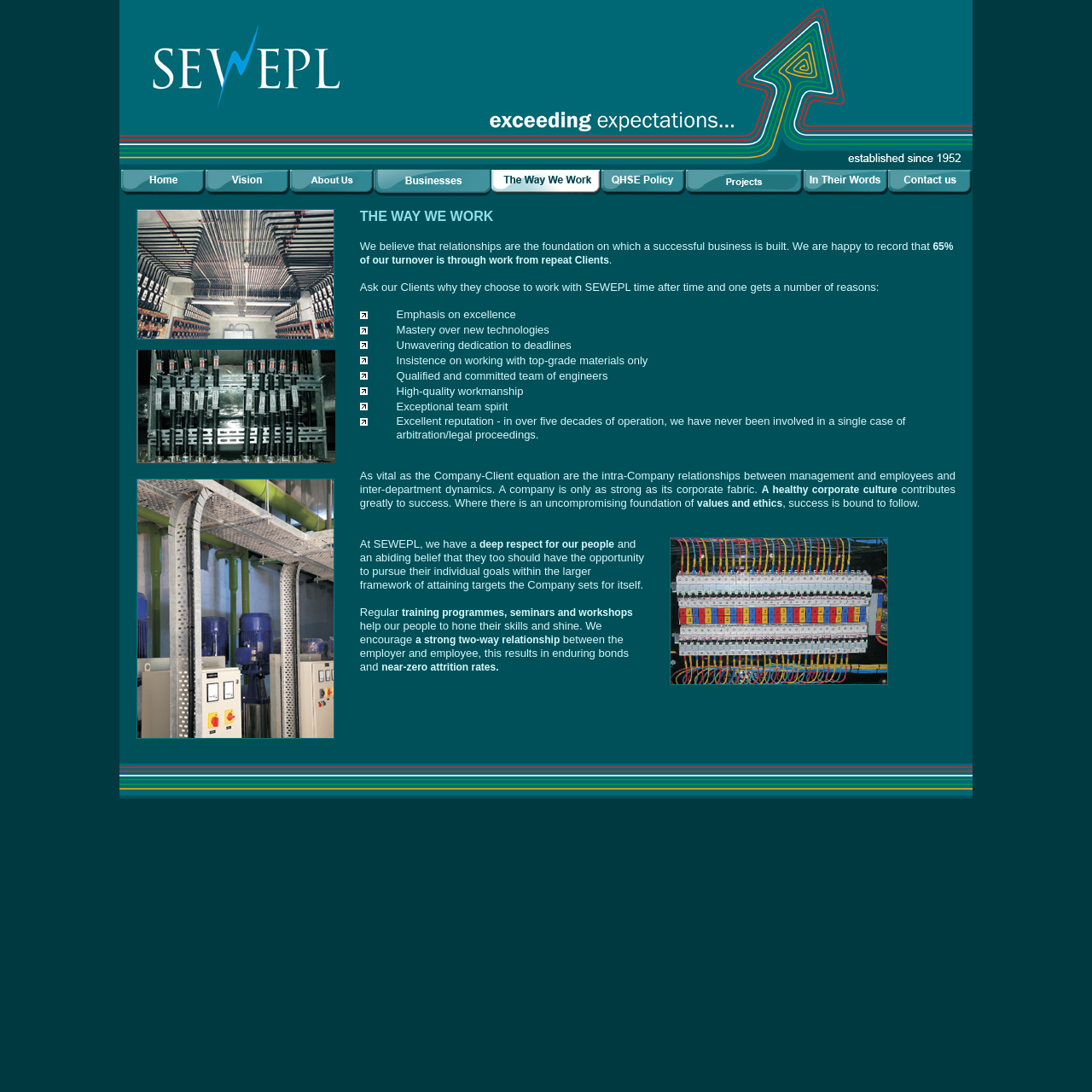What percentage of turnover is from repeat clients?
Using the information from the image, answer the question thoroughly.

According to the webpage, 65% of the company's turnover is through work from repeat clients, as mentioned in the 'THE WAY WE WORK' section.